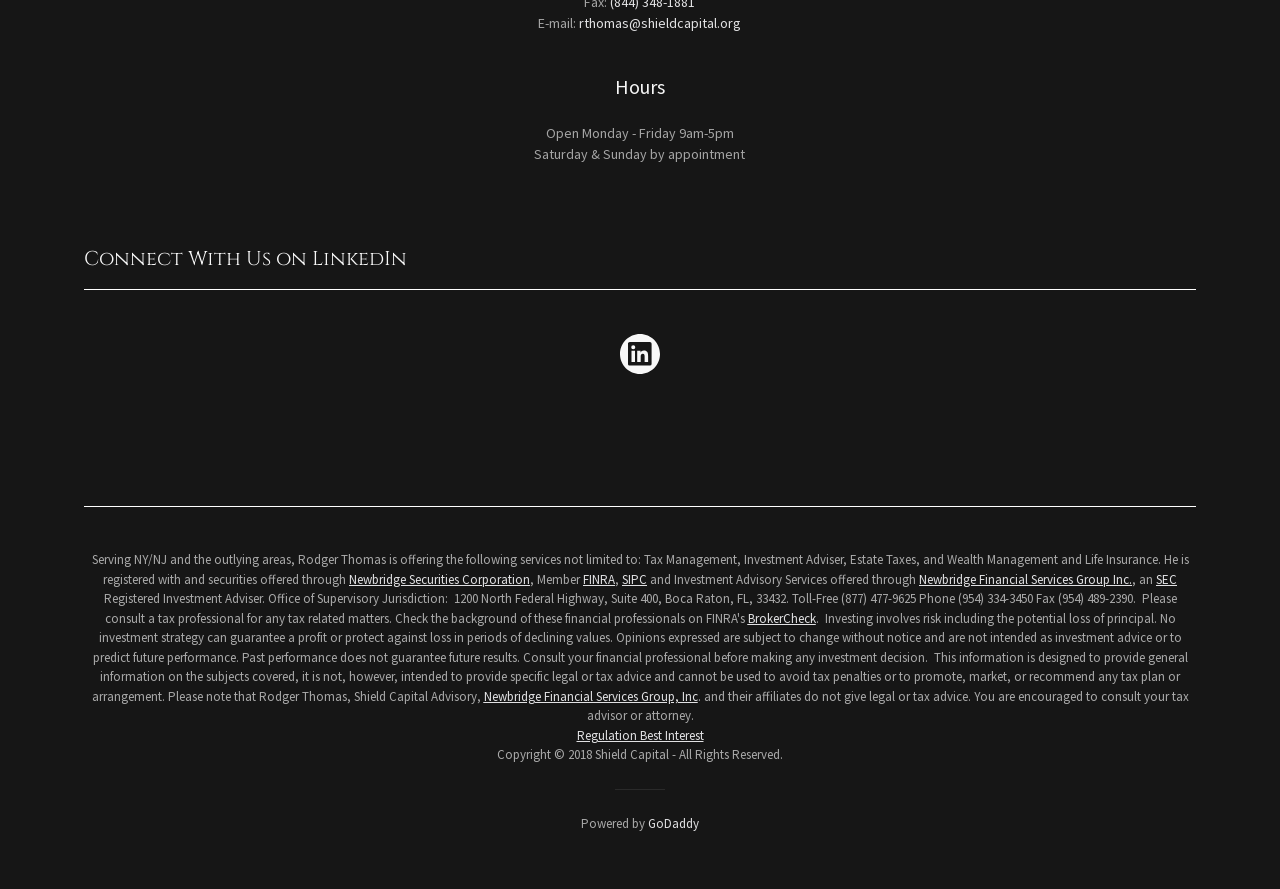What are the business hours of Rodger Thomas?
Using the image as a reference, give an elaborate response to the question.

The business hours can be found in the static text element with the OCR text 'Open Monday - Friday 9am-5pm' which is a child element of the root element and is located below the 'Hours' heading.